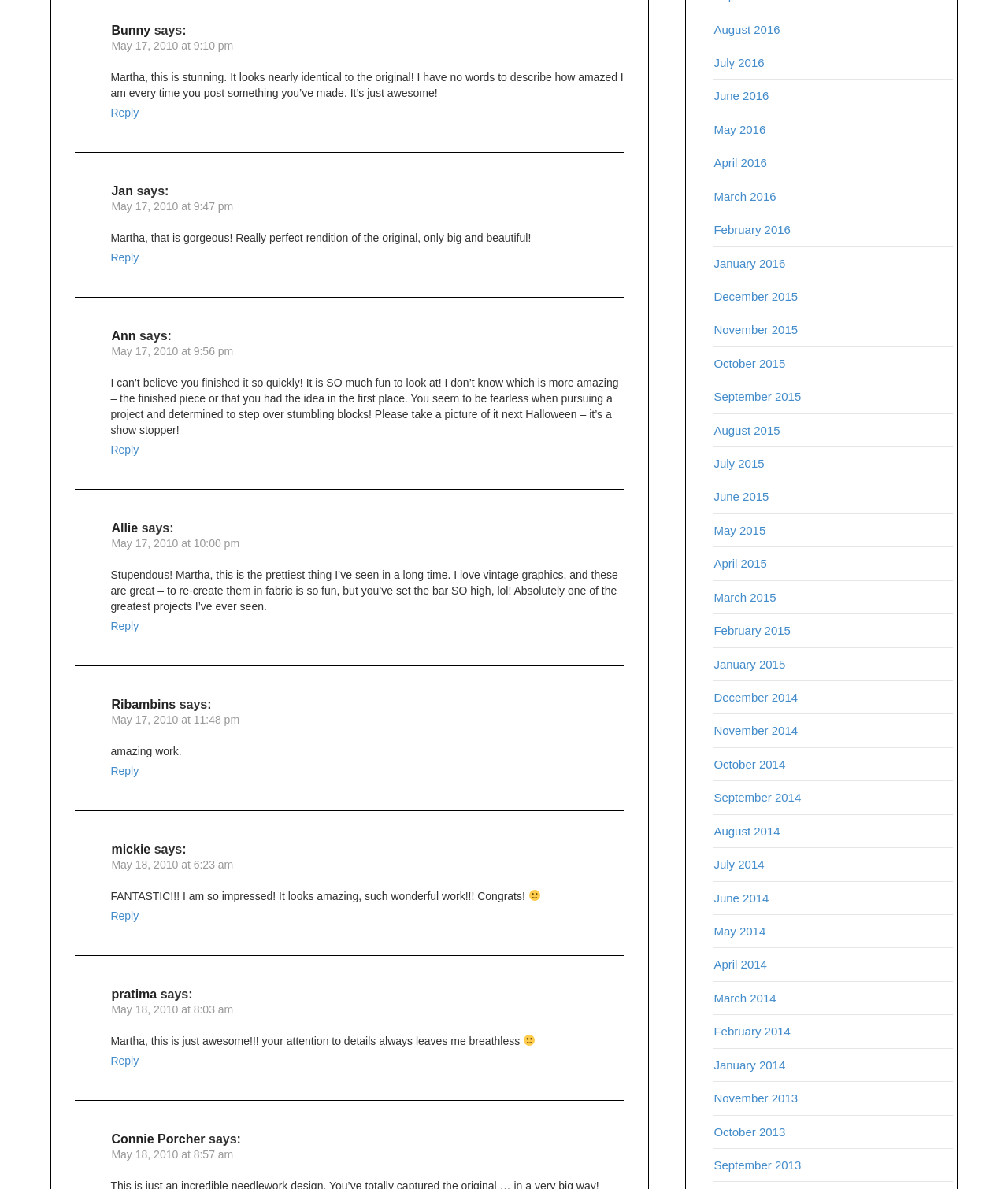Find the bounding box of the UI element described as follows: "April 2015".

[0.708, 0.468, 0.761, 0.48]